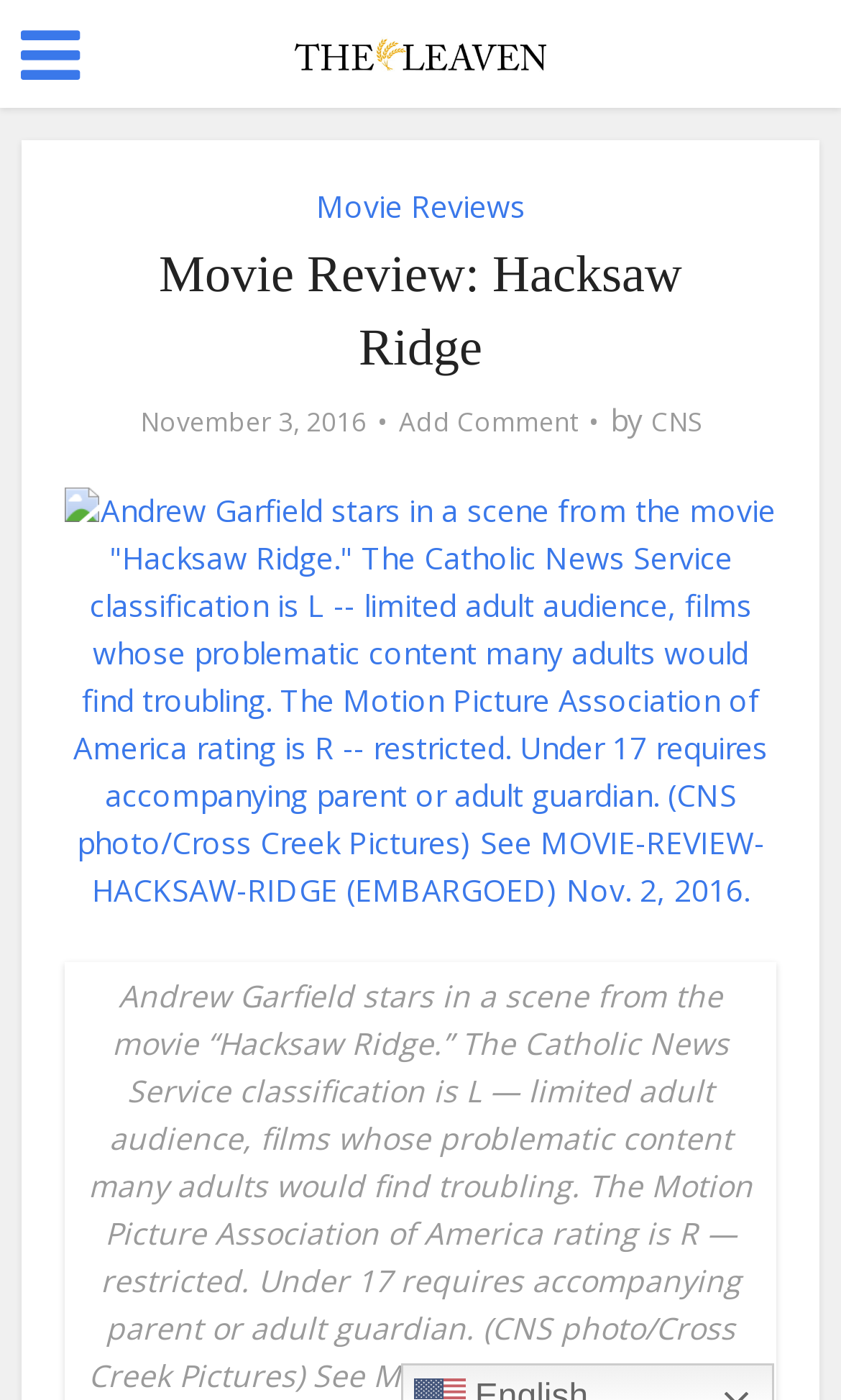What is the name of the newspaper?
Please provide an in-depth and detailed response to the question.

I found the answer by looking at the link element which mentions The Leaven Catholic Newspaper.